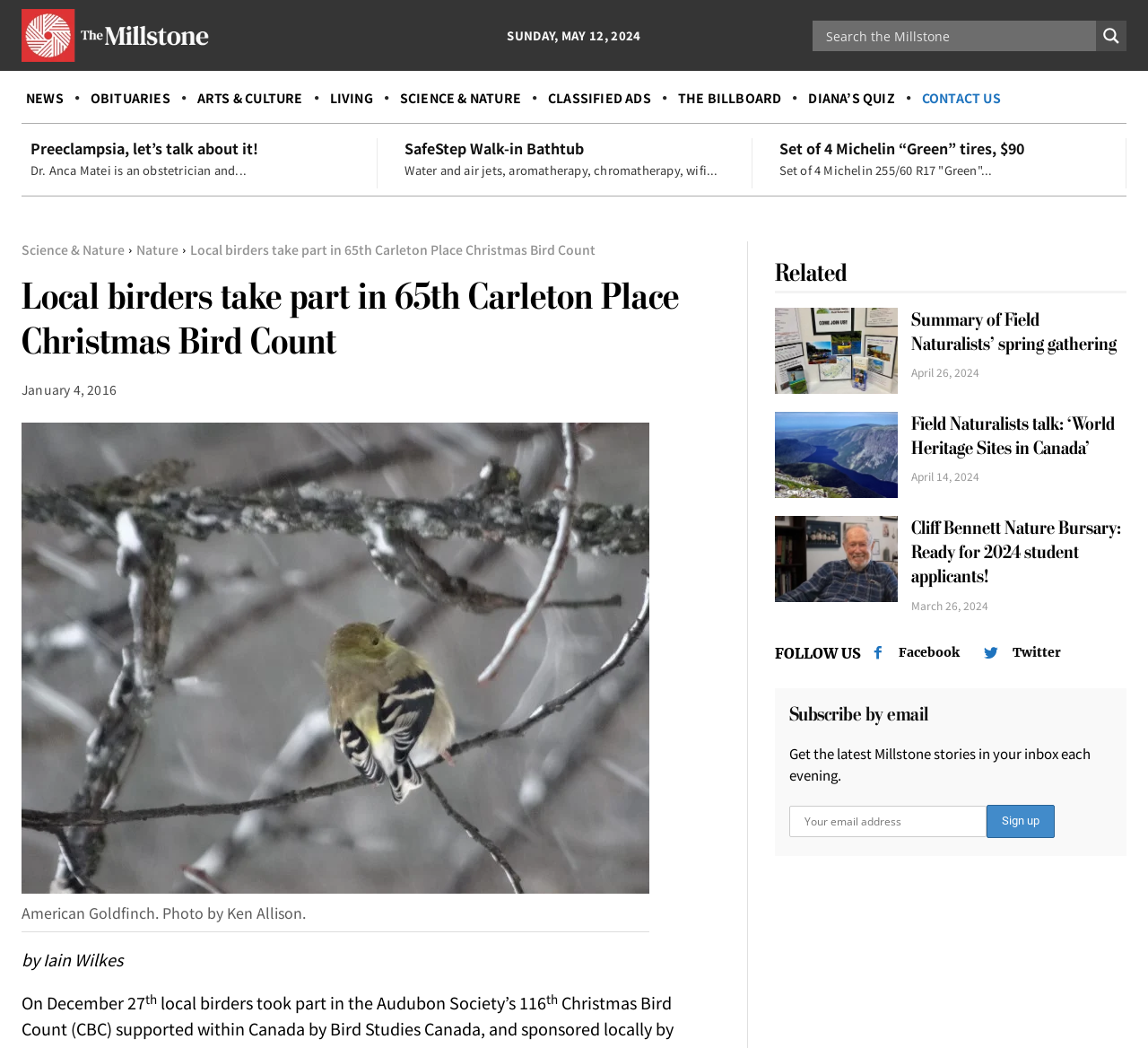Please specify the bounding box coordinates of the region to click in order to perform the following instruction: "Subscribe by email".

[0.687, 0.769, 0.859, 0.799]